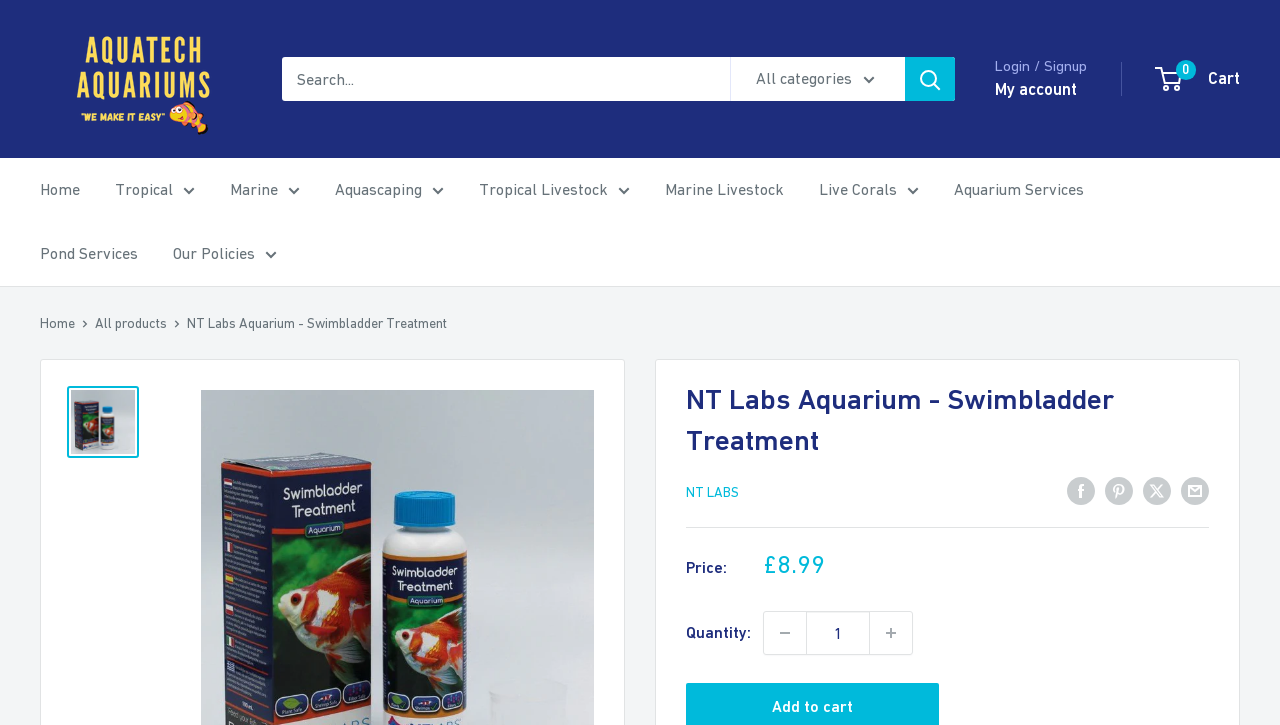Determine the bounding box coordinates of the target area to click to execute the following instruction: "View marine livestock."

[0.52, 0.241, 0.612, 0.283]